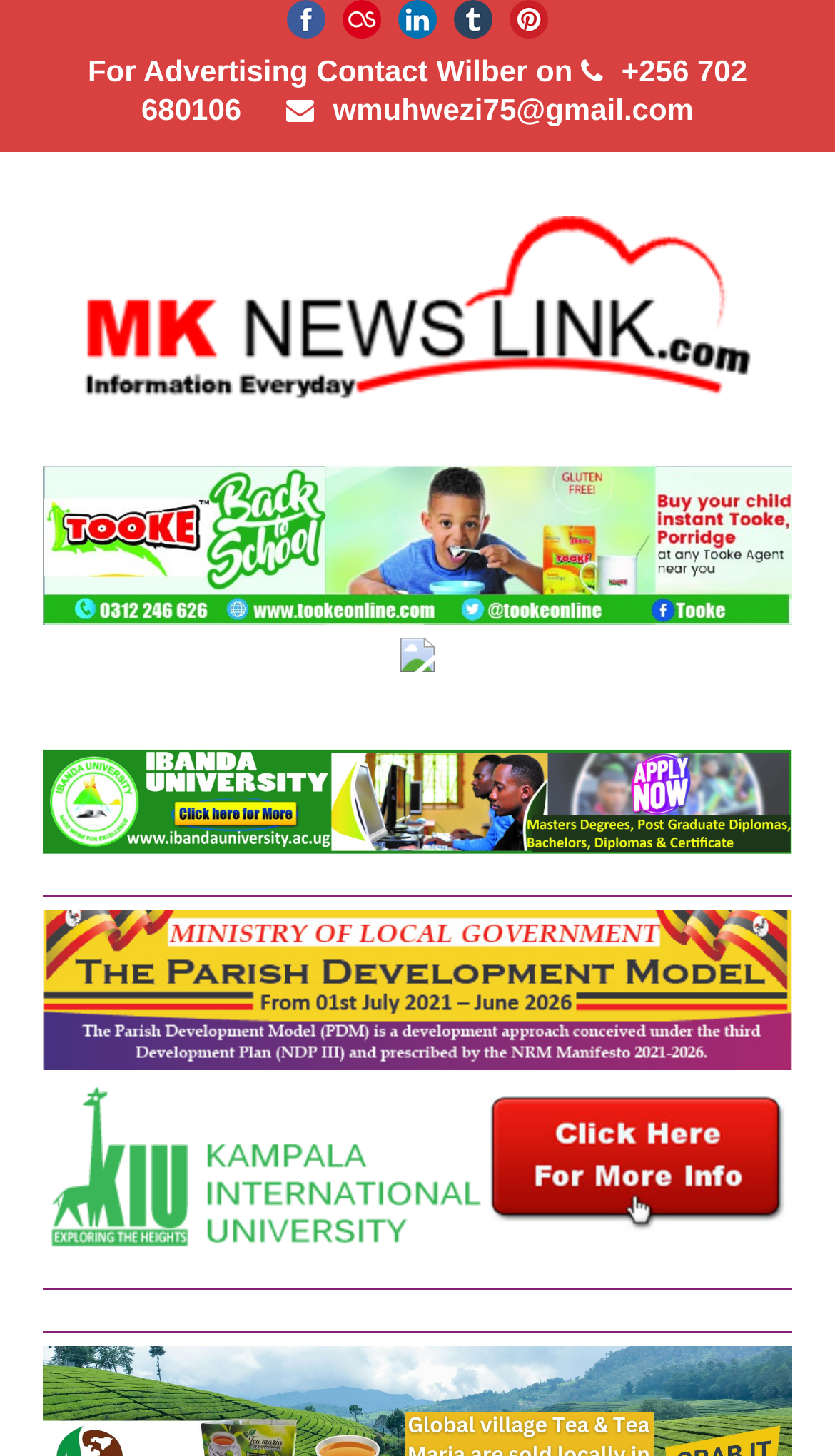Identify the bounding box coordinates of the HTML element based on this description: "alt="tumblr"".

[0.544, 0.0, 0.59, 0.026]